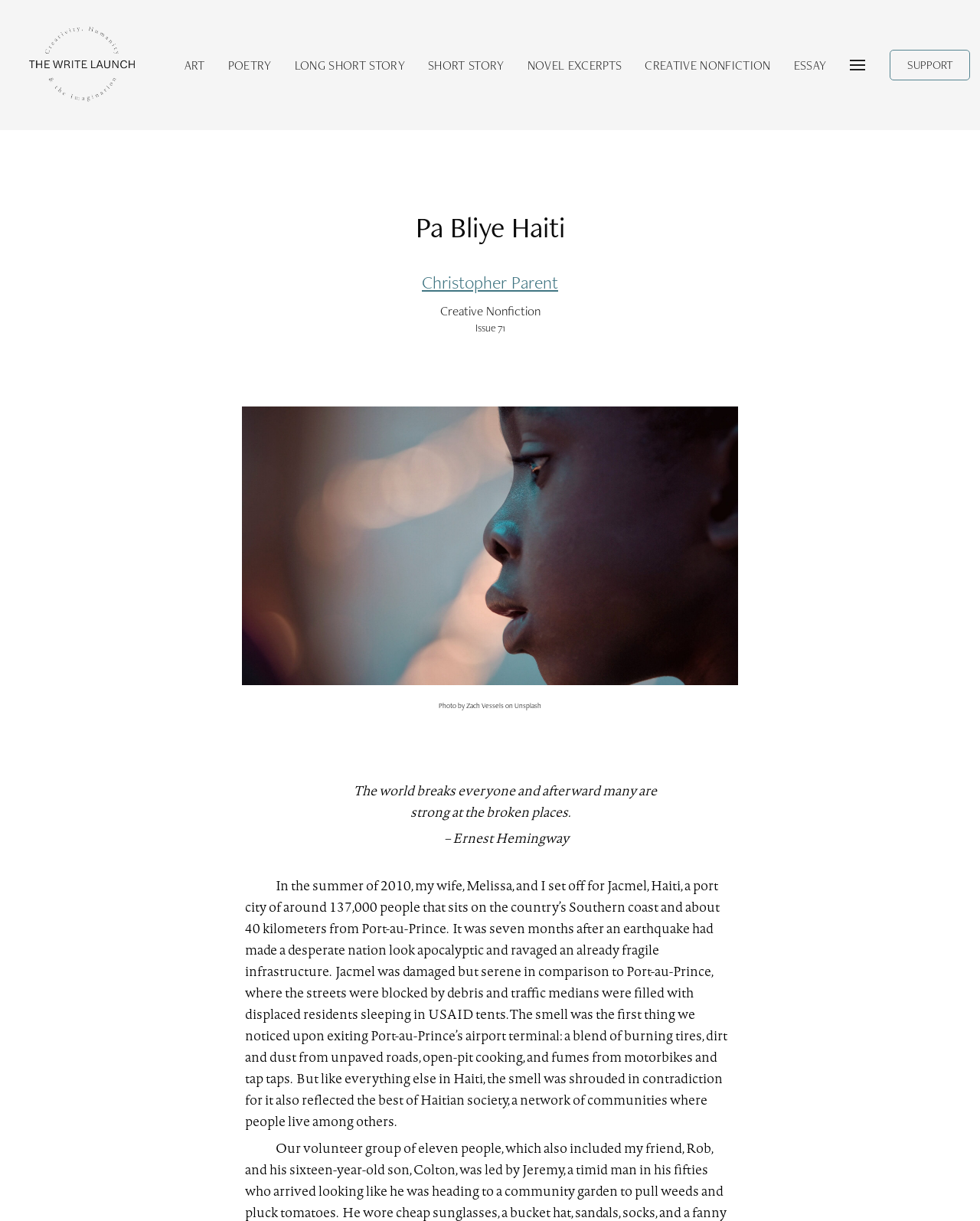Identify and provide the title of the webpage.

Pa Bliye Haiti